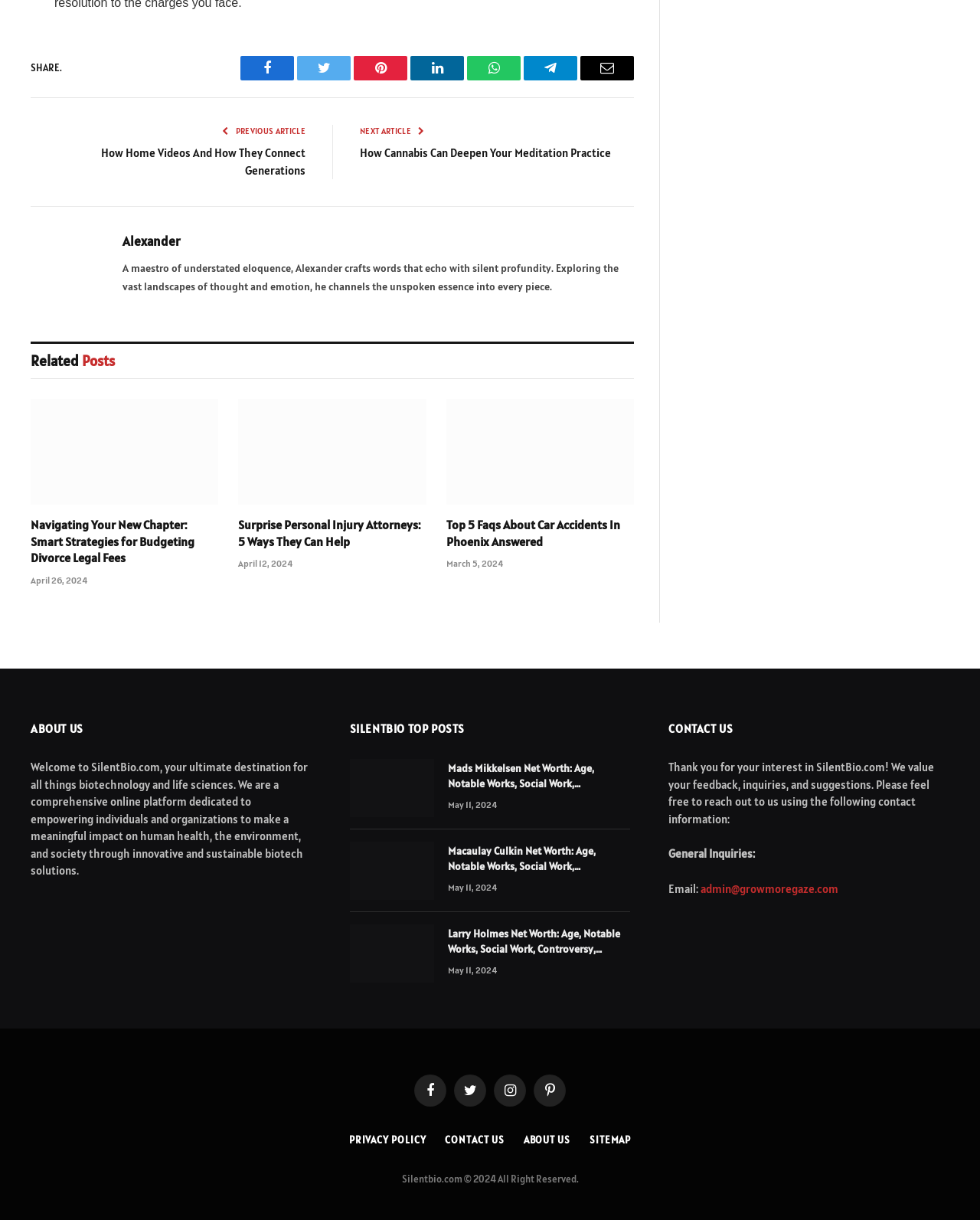What is the date of the article 'Navigating Your New Chapter: Smart Strategies for Budgeting Divorce Legal Fees'?
Can you offer a detailed and complete answer to this question?

According to the time element associated with the article 'Navigating Your New Chapter: Smart Strategies for Budgeting Divorce Legal Fees', the article was published on April 26, 2024.